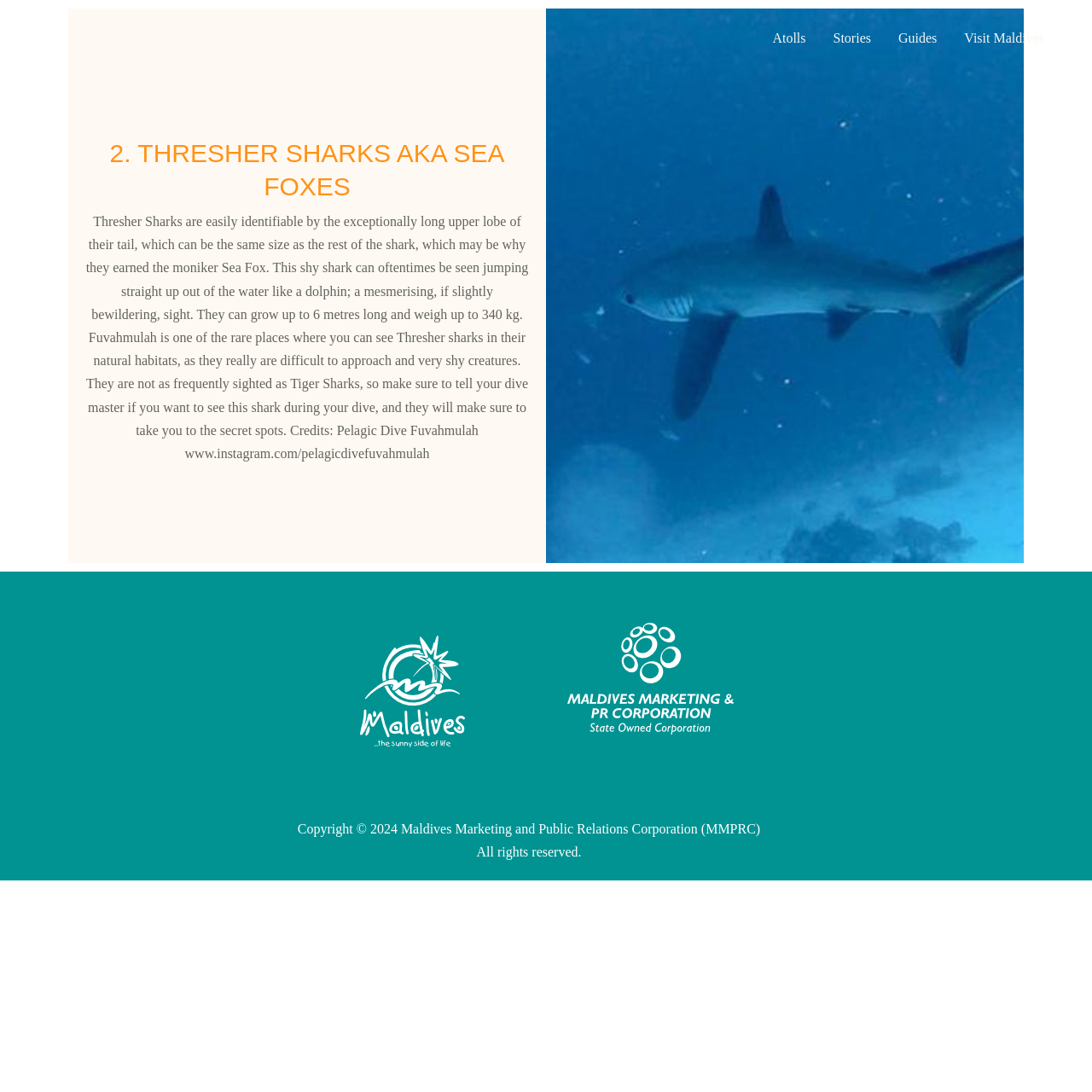Find the bounding box coordinates corresponding to the UI element with the description: "Comments (42)". The coordinates should be formatted as [left, top, right, bottom], with values as floats between 0 and 1.

None